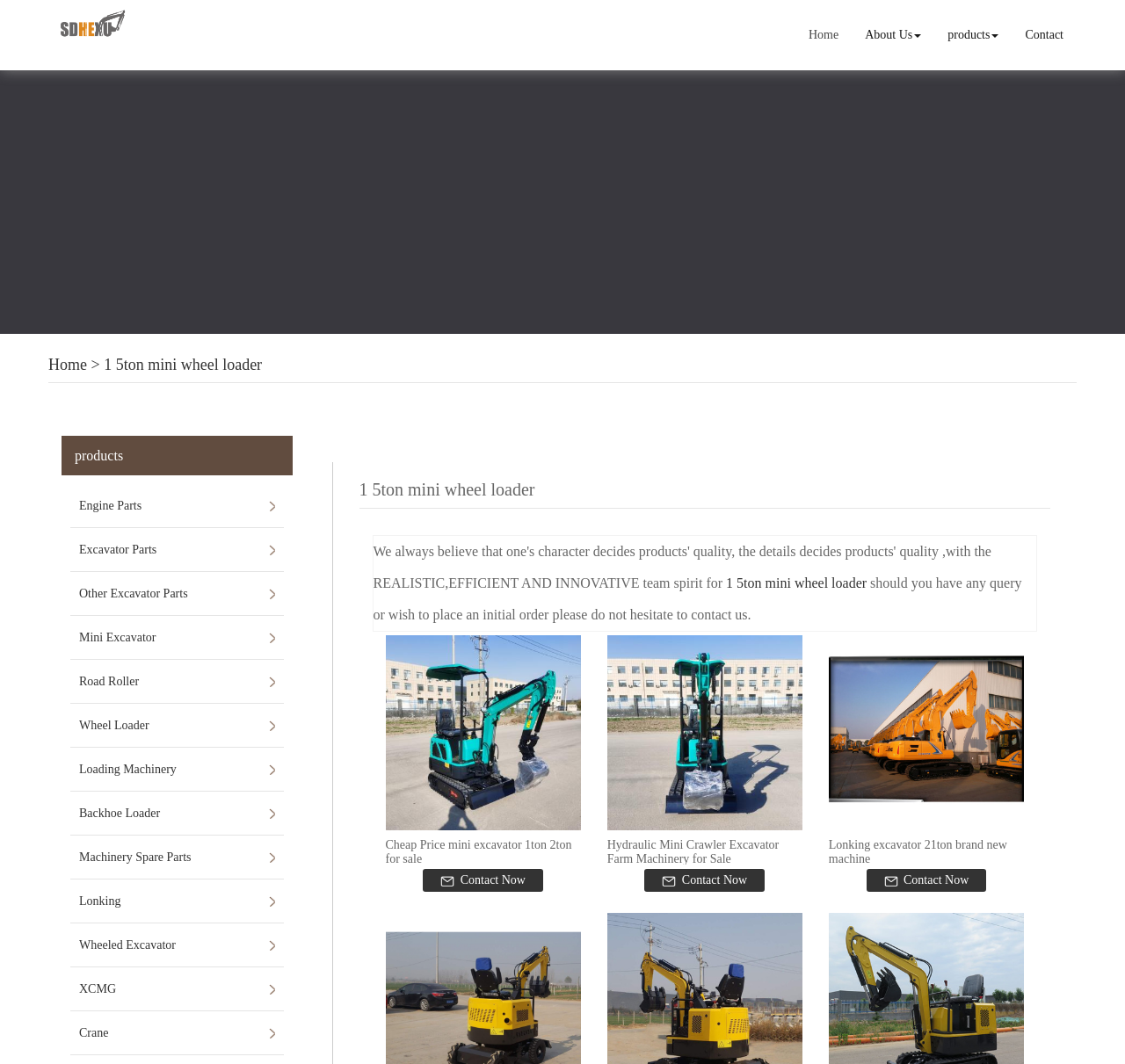Please identify the bounding box coordinates of the element that needs to be clicked to perform the following instruction: "Click on Home".

[0.707, 0.012, 0.757, 0.054]